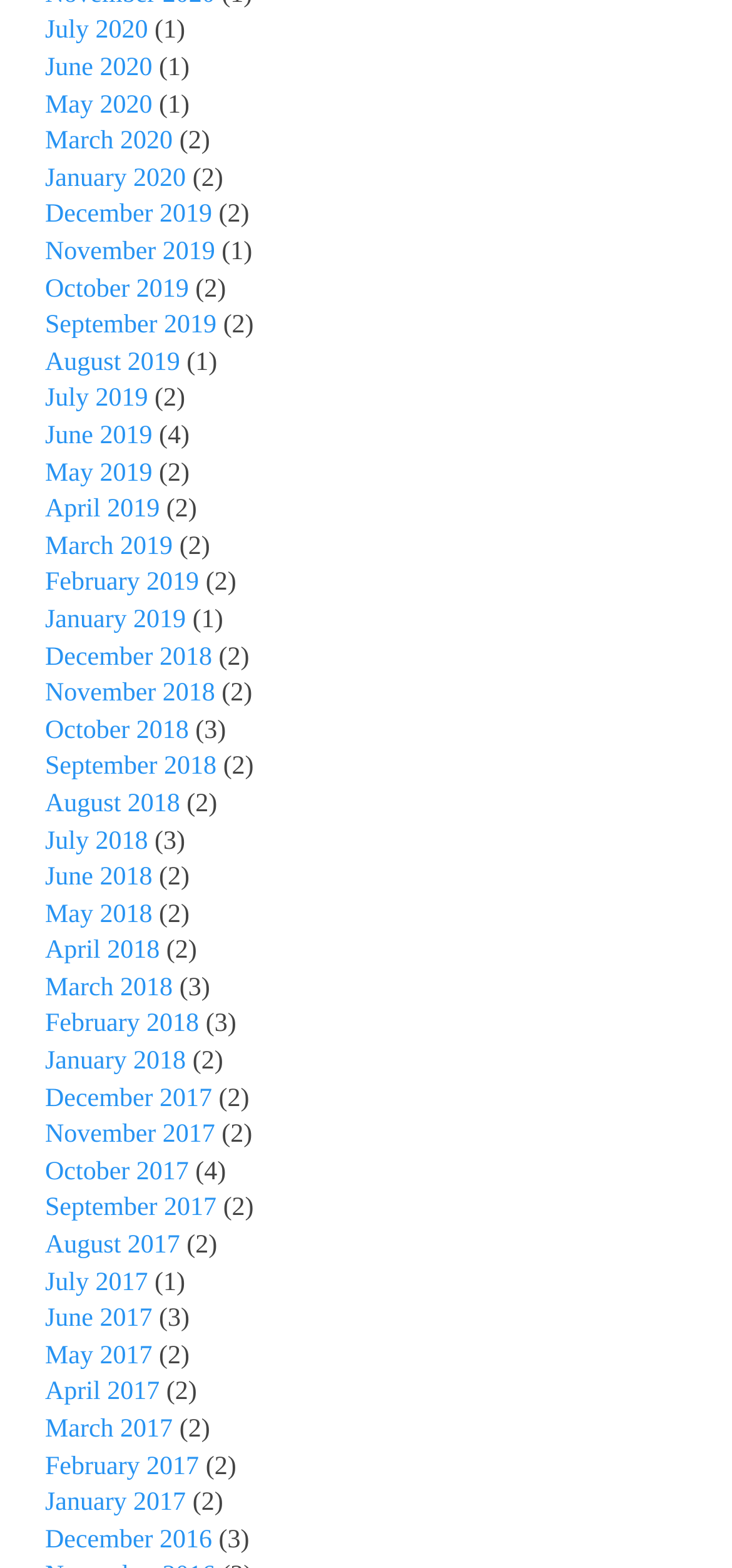Locate the bounding box coordinates of the segment that needs to be clicked to meet this instruction: "View July 2020".

[0.062, 0.011, 0.202, 0.029]